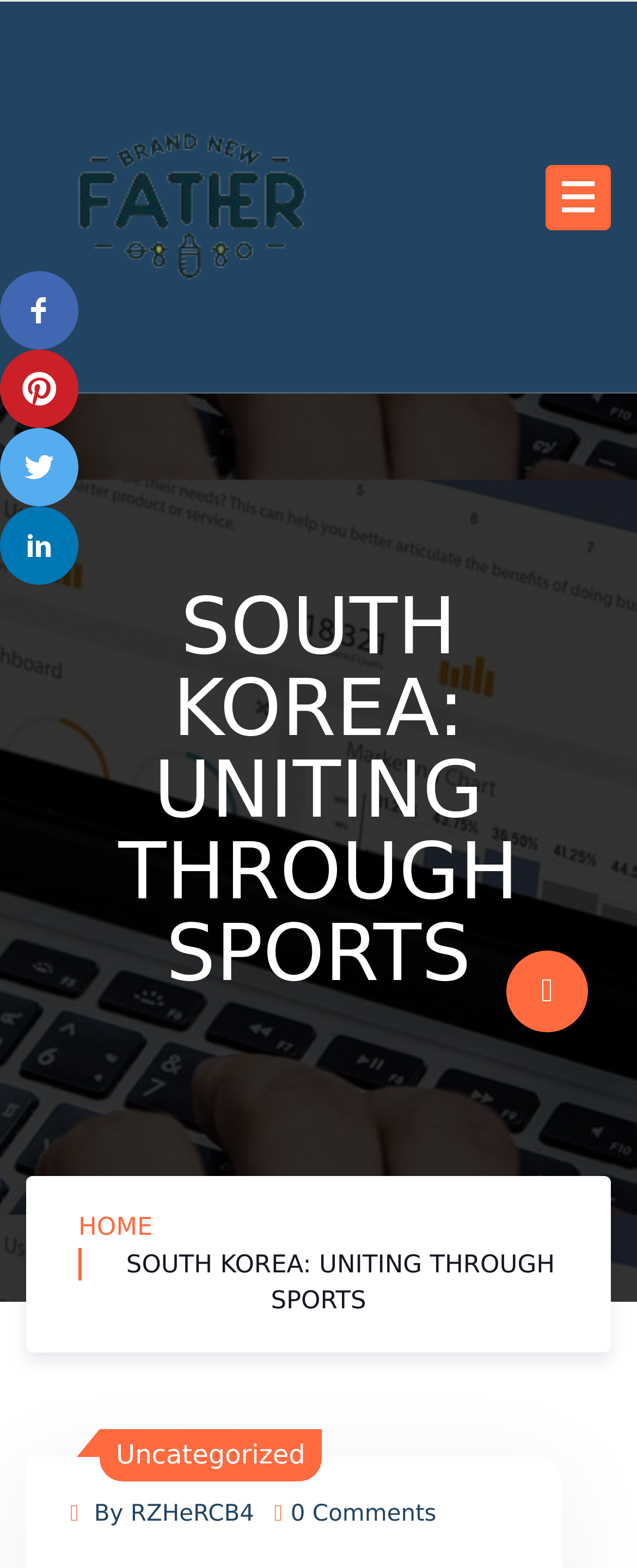Locate the bounding box coordinates of the element you need to click to accomplish the task described by this instruction: "Read the 'SOUTH KOREA: UNITING THROUGH SPORTS' heading".

[0.041, 0.303, 0.959, 0.634]